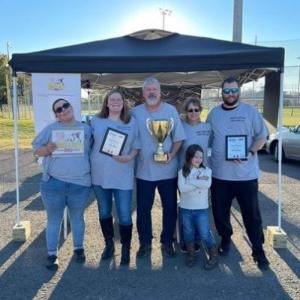What type of competition did the participants win?
Using the visual information, reply with a single word or short phrase.

BBQ competition